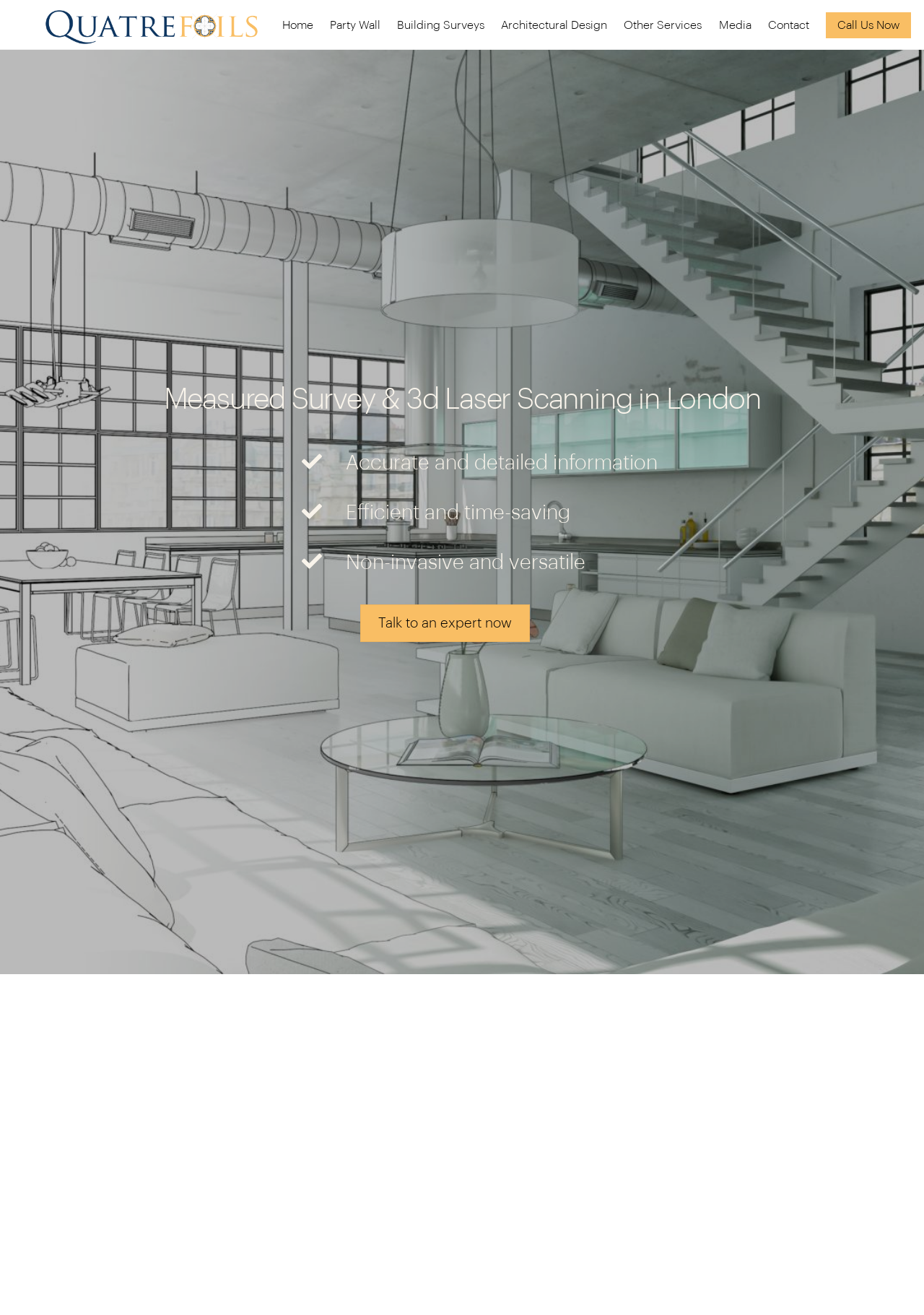How can I contact the company?
Answer the question with a detailed and thorough explanation.

I found the contact information by looking at the top-right corner of the webpage, where there is a link 'Call Us Now' and a navigation link 'Contact'.